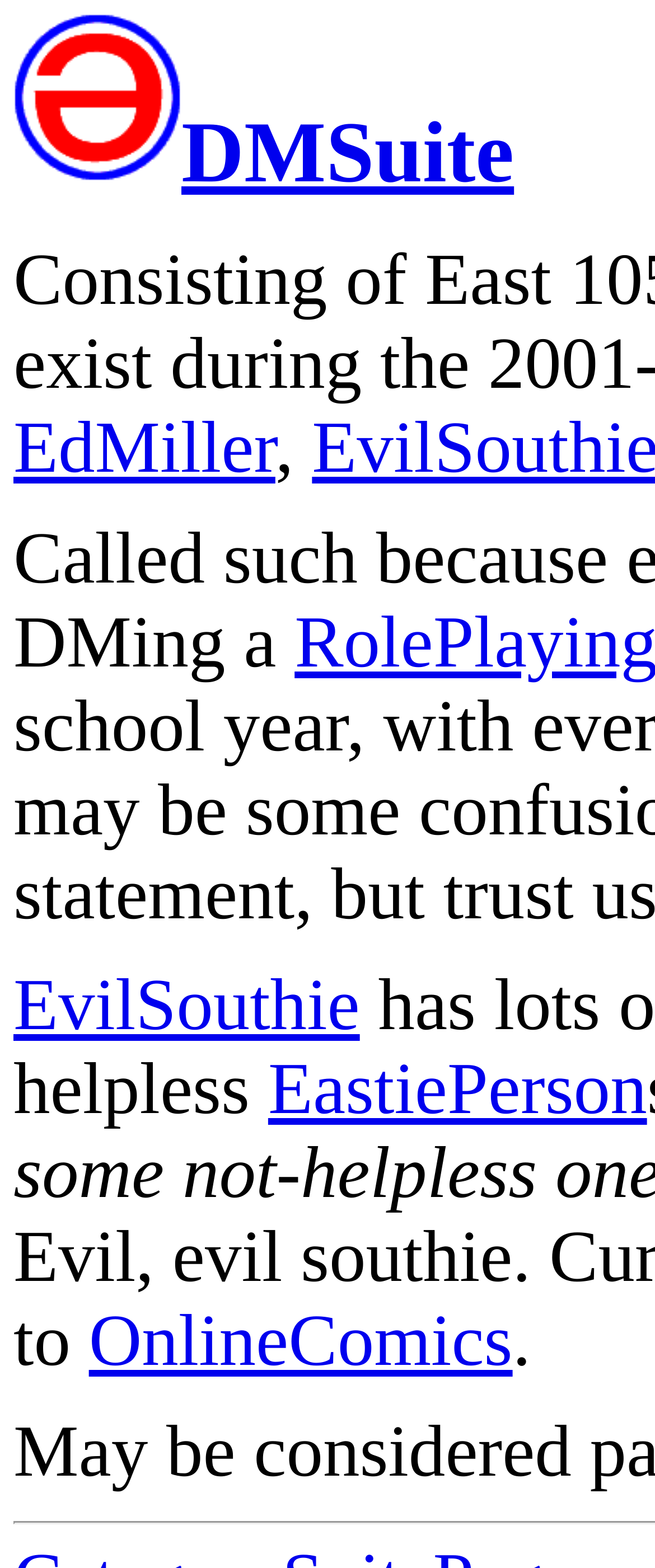Respond concisely with one word or phrase to the following query:
What is the second link from the left?

DMSuite